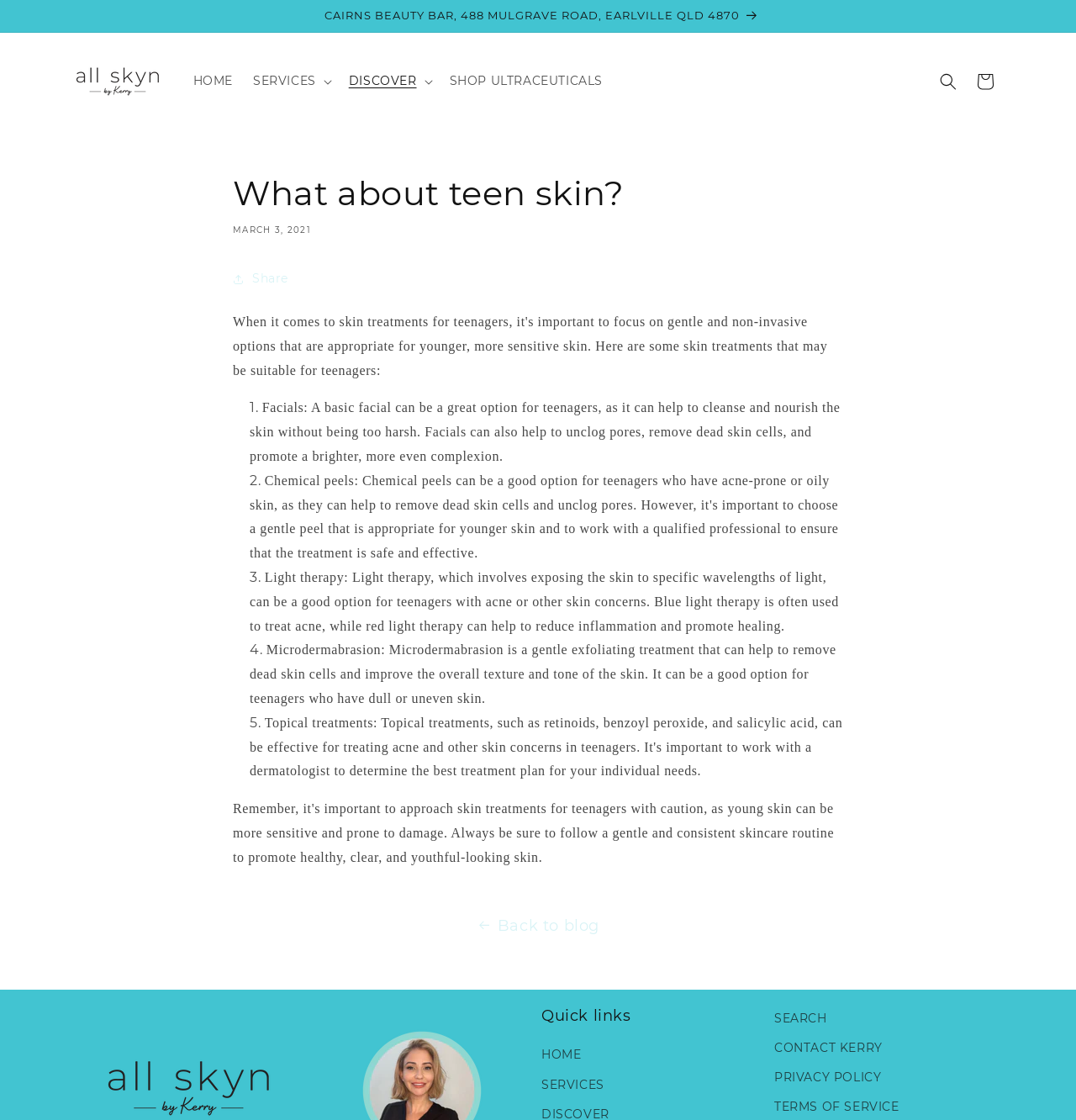Please find the bounding box for the following UI element description. Provide the coordinates in (top-left x, top-left y, bottom-right x, bottom-right y) format, with values between 0 and 1: parent_node: HOME

[0.064, 0.029, 0.154, 0.116]